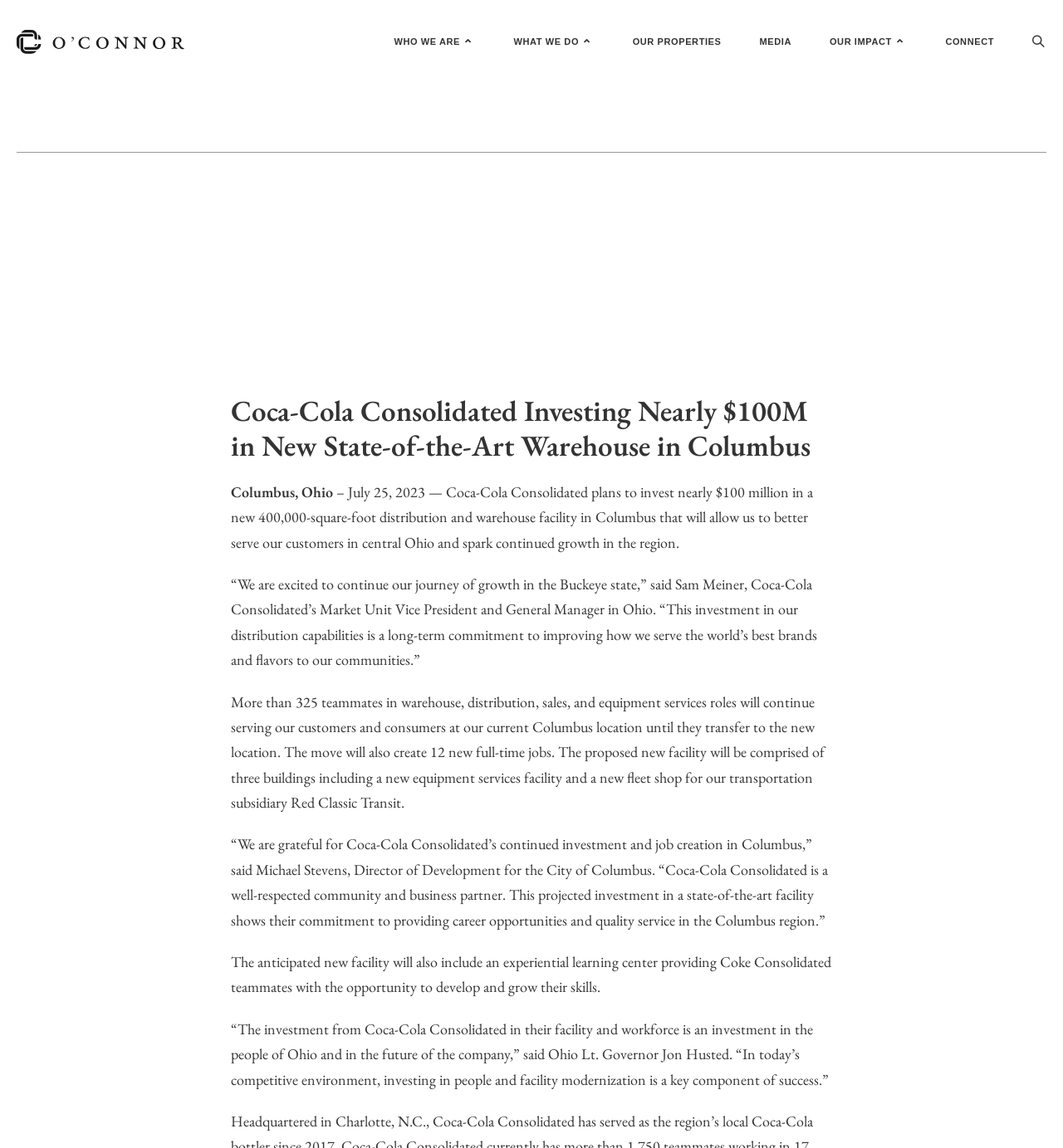Give a detailed account of the webpage.

The webpage is about Coca-Cola Consolidated, specifically its investment in a new warehouse facility in Columbus, Ohio. At the top left, there is an OC Logo image, which is a link. Below the logo, there are several links to different sections of the website, including "WHO WE ARE", "WHAT WE DO", "OUR PROPERTIES", "MEDIA", "OUR IMPACT", "CONNECT", and a search toggle.

The main content of the webpage is an article about Coca-Cola Consolidated's investment in a new 400,000-square-foot distribution and warehouse facility in Columbus. The article is headed by a title "Coca-Cola Consolidated Investing Nearly $100M in New State-of-the-Art Warehouse in Columbus". Below the title, there is a subheading "Columbus, Ohio – July 25, 2023". The article then describes the investment, including the benefits it will bring to the region and the company's commitment to improving its distribution capabilities.

The article is divided into several paragraphs, each with a quote from a different person, including Sam Meiner, Coca-Cola Consolidated's Market Unit Vice President and General Manager in Ohio, Michael Stevens, Director of Development for the City of Columbus, and Ohio Lt. Governor Jon Husted. The quotes provide additional context and insights into the investment and its impact on the region.